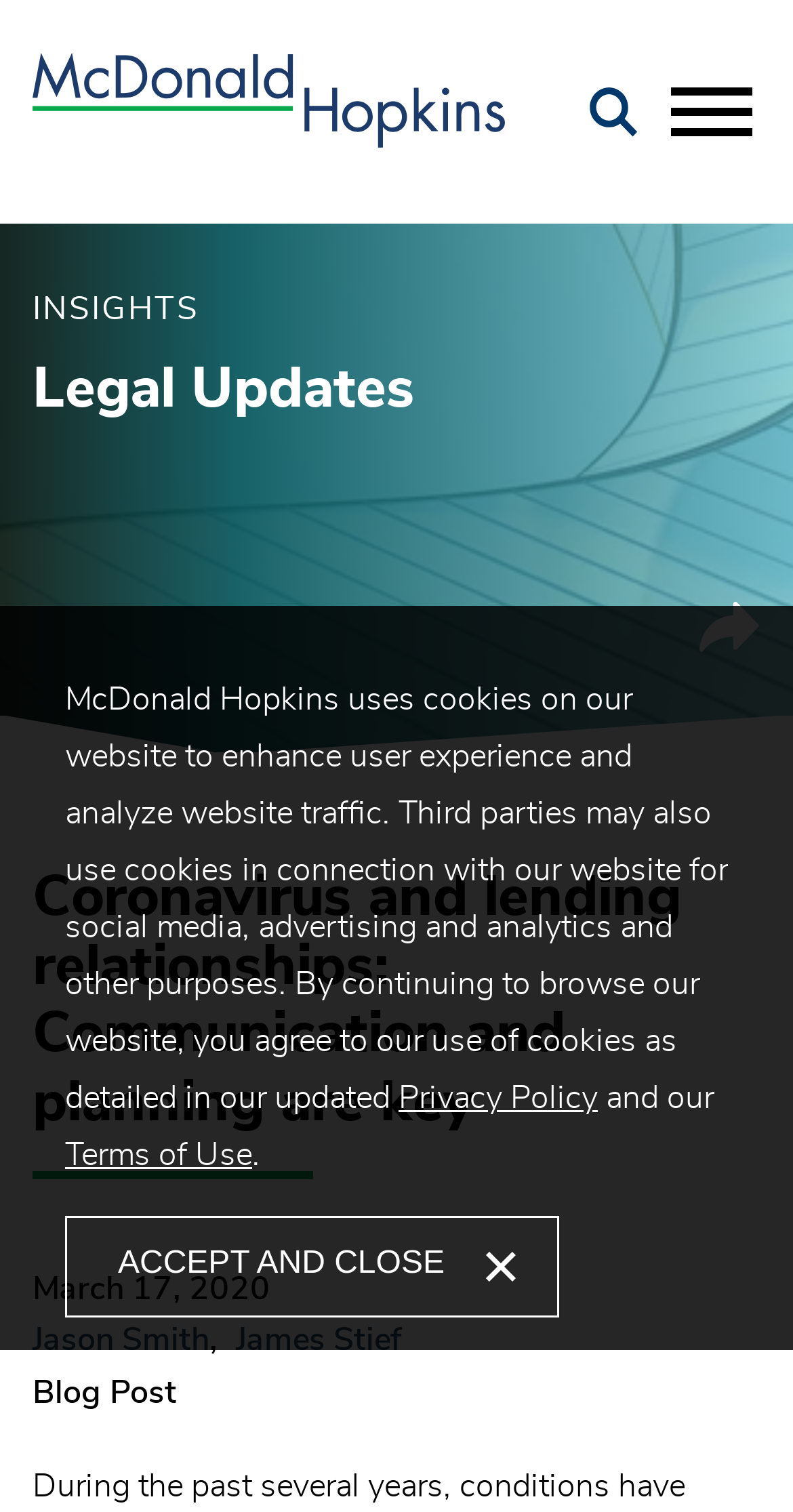Generate a comprehensive description of the webpage content.

The webpage appears to be a blog post or article from McDonald Hopkins LLC, a law firm. At the top left, there is a link to the law firm's homepage, accompanied by a logo image. Below this, there are links to the main content, main menu, and search function, which is also accompanied by a search icon image. 

To the right of these links, there is a button to open the main navigation menu. Above the main content, there is a heading that matches the meta description, "Coronavirus and lending relationships: Communication and planning are key". This heading is followed by a timestamp indicating that the article was published on March 17, 2020. 

The authors of the article, Jason Smith and James Stief, are credited below the timestamp. The article's content is not explicitly described, but it appears to be a legal update or insight related to the coronavirus pandemic. 

At the bottom of the page, there is a link to jump to a specific page, and a notification about the website's cookie policy. This notification includes a brief description of the website's use of cookies and provides links to the privacy policy and terms of use. The notification can be closed by clicking the "Accept and Close" button.